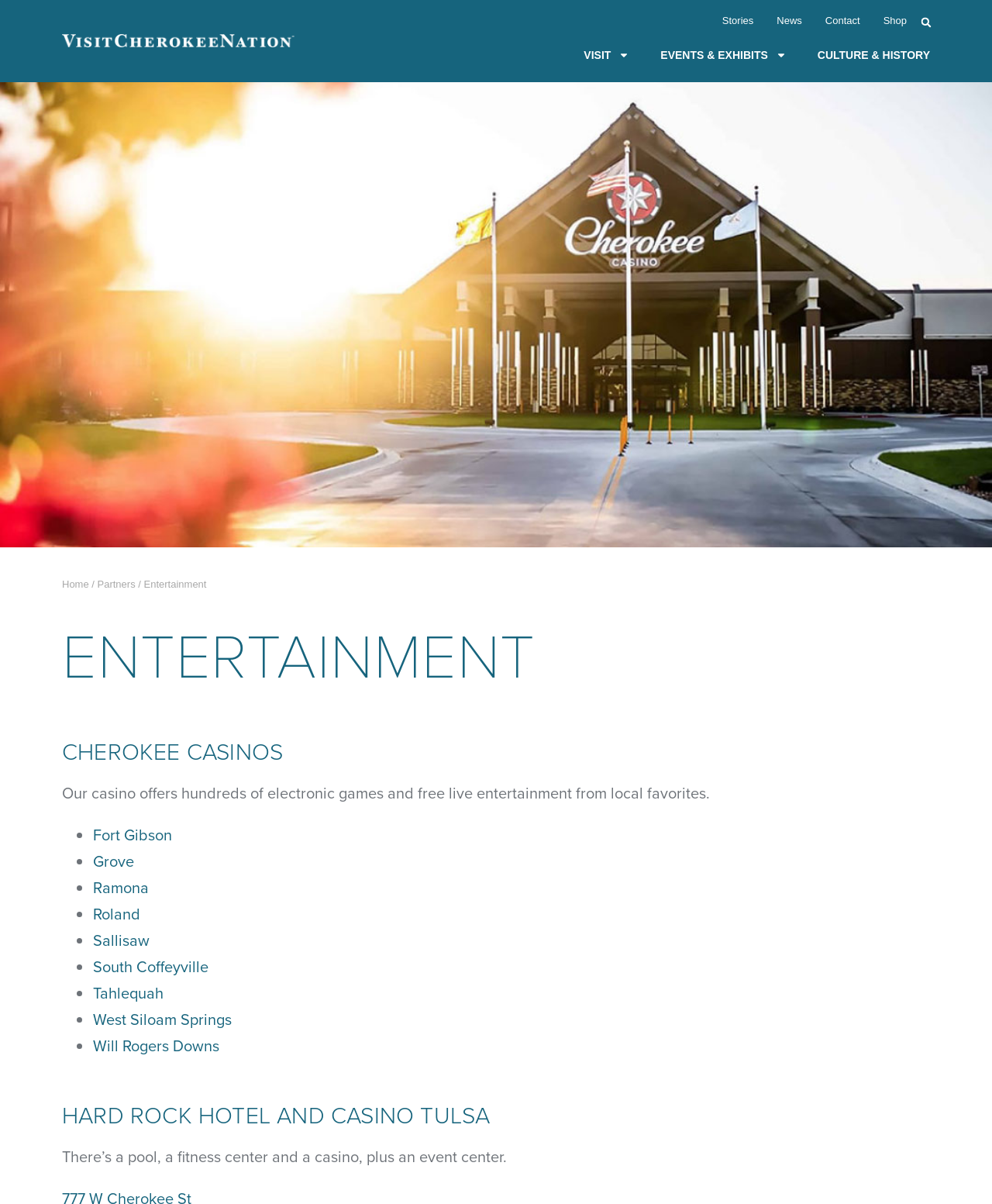Identify the bounding box coordinates for the UI element described as follows: "Will Rogers Downs". Ensure the coordinates are four float numbers between 0 and 1, formatted as [left, top, right, bottom].

[0.094, 0.859, 0.221, 0.878]